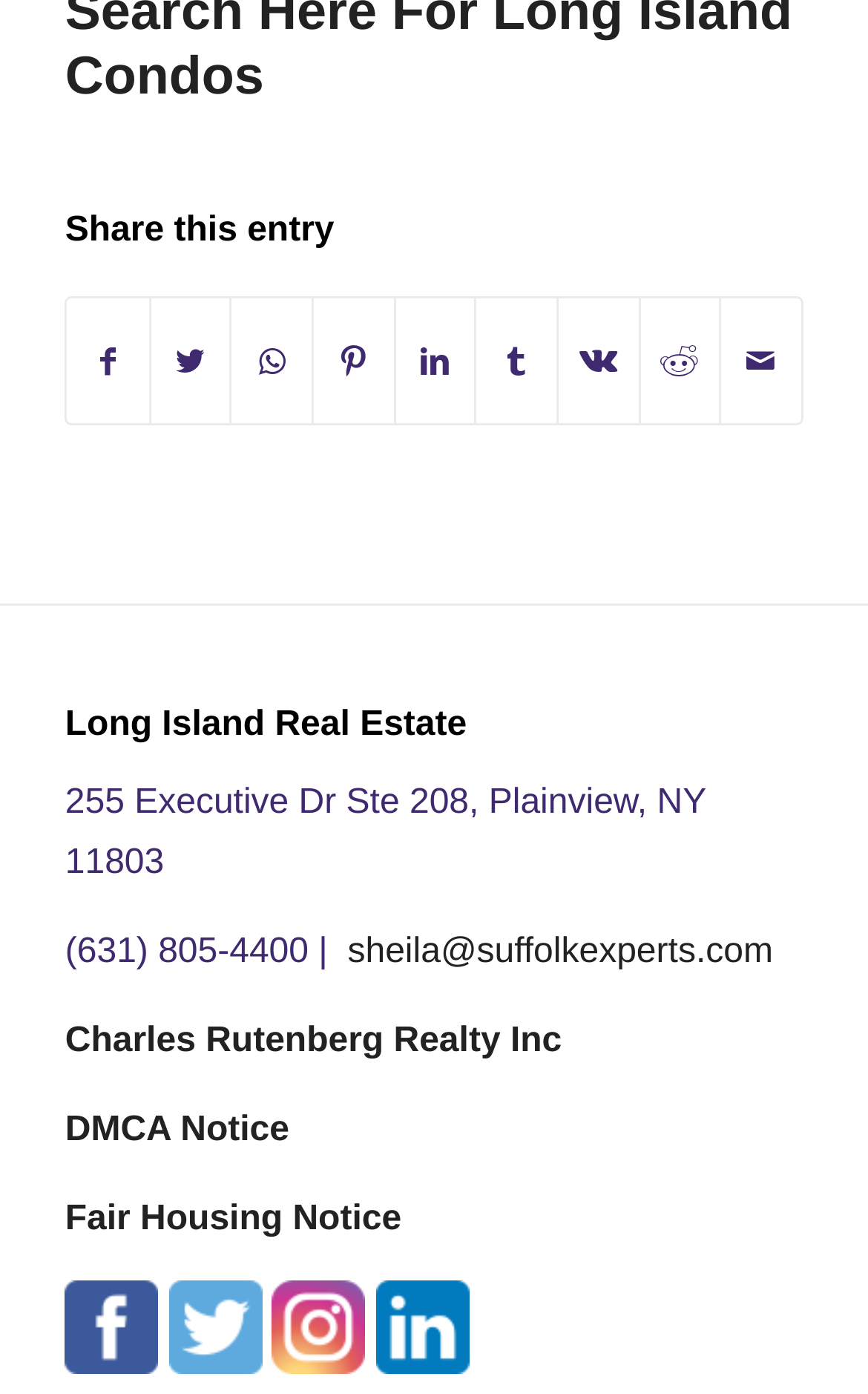Please provide a brief answer to the question using only one word or phrase: 
What is the address of the real estate company?

255 Executive Dr Ste 208, Plainview, NY 11803